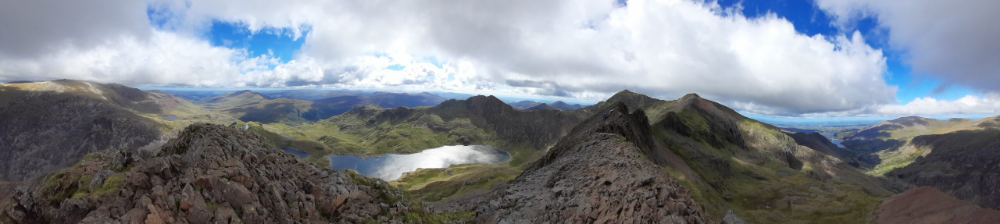Provide a brief response using a word or short phrase to this question:
What is partially obscured by clouds?

The hills